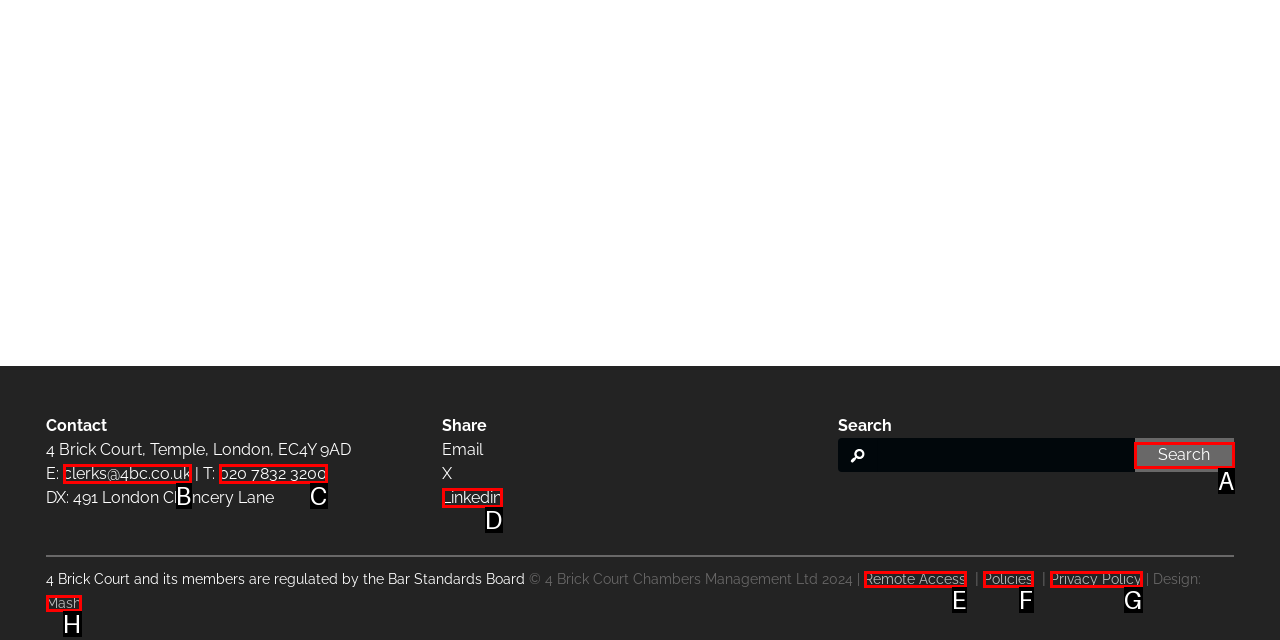Determine which option aligns with the description: Privacy Policy. Provide the letter of the chosen option directly.

G